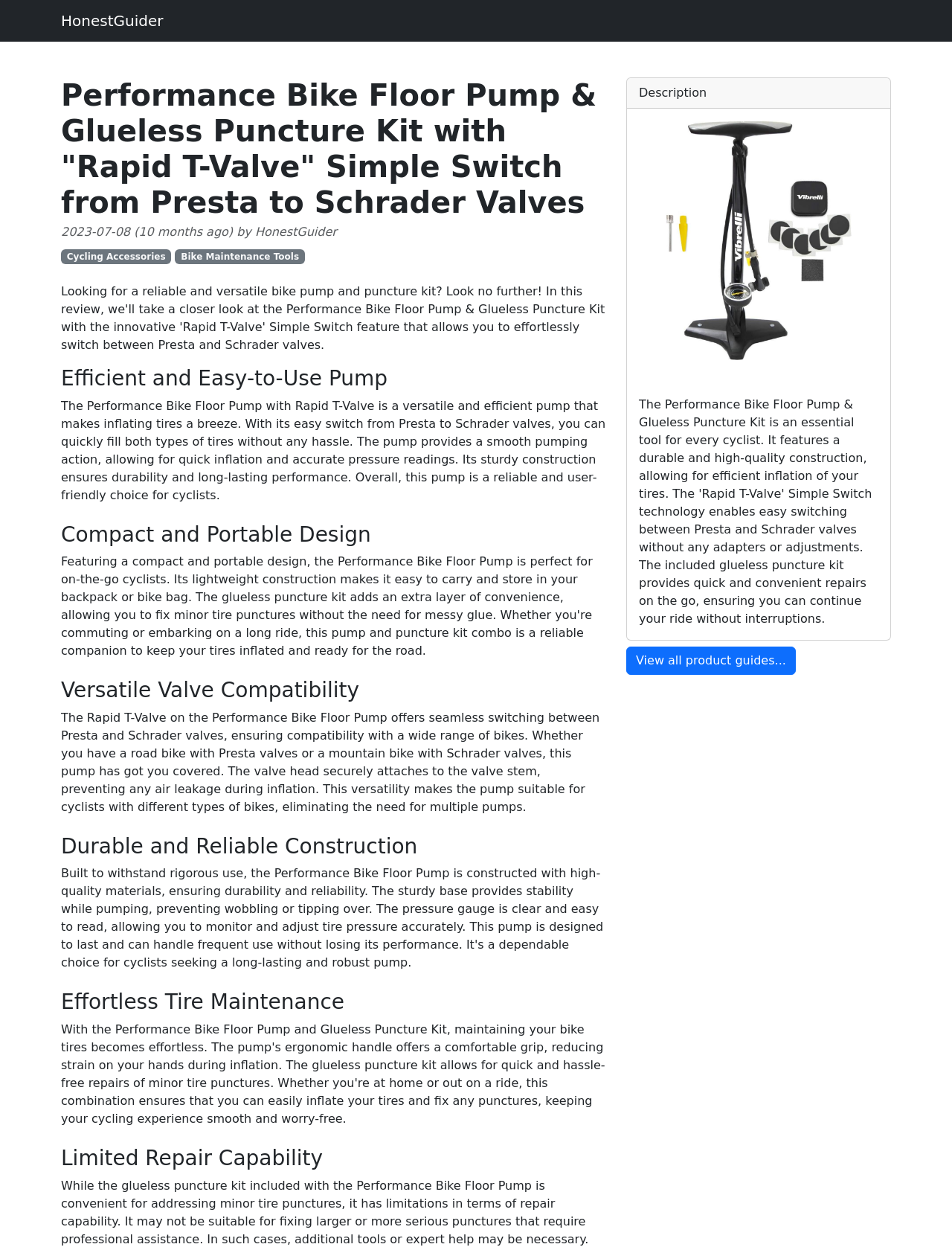Determine the title of the webpage and give its text content.

Performance Bike Floor Pump & Glueless Puncture Kit with "Rapid T-Valve" Simple Switch from Presta to Schrader Valves